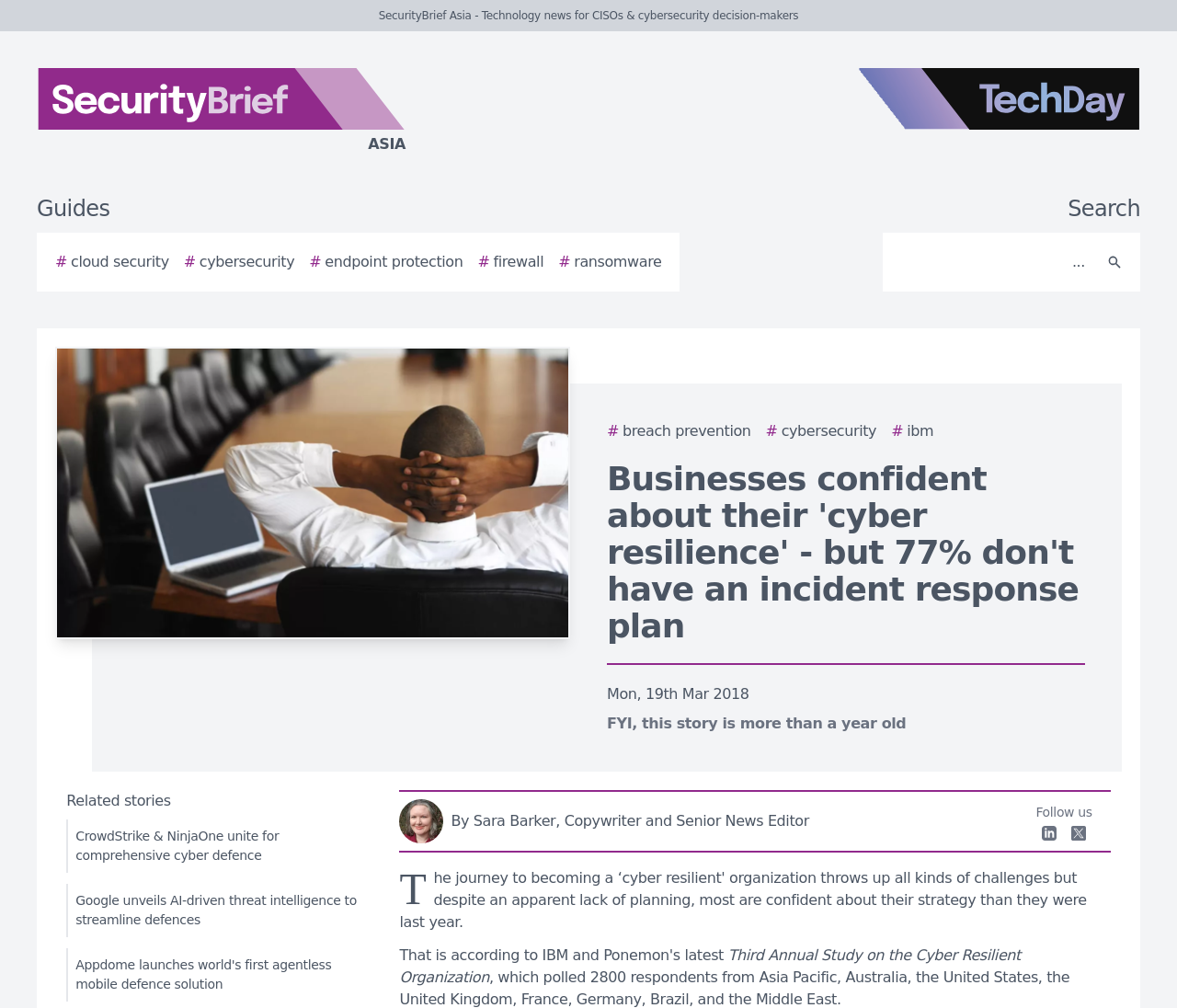Illustrate the webpage's structure and main components comprehensively.

The webpage appears to be a news article from SecurityBrief Asia, a technology news website for CISOs and cybersecurity decision-makers. At the top of the page, there is a logo of SecurityBrief Asia, accompanied by a link to the website. On the right side of the logo, there is a link to TechDay, another technology news website.

Below the logos, there are several links to guides and topics related to cybersecurity, such as cloud security, endpoint protection, and ransomware. Next to these links, there is a search bar with a search button.

The main content of the webpage is an article titled "Businesses confident about their 'cyber resilience' - but 77% don't have an incident response plan". The article features an image related to the story. Below the image, there are links to related topics, such as breach prevention, cybersecurity, and IBM.

The article is dated March 19th, 2018, and there is a note indicating that the story is more than a year old. The author of the article, Sara Barker, is credited with a link to her profile, accompanied by an author image.

At the bottom of the page, there are links to follow the website on LinkedIn, as well as a section titled "Related stories" with links to other articles on cybersecurity topics.